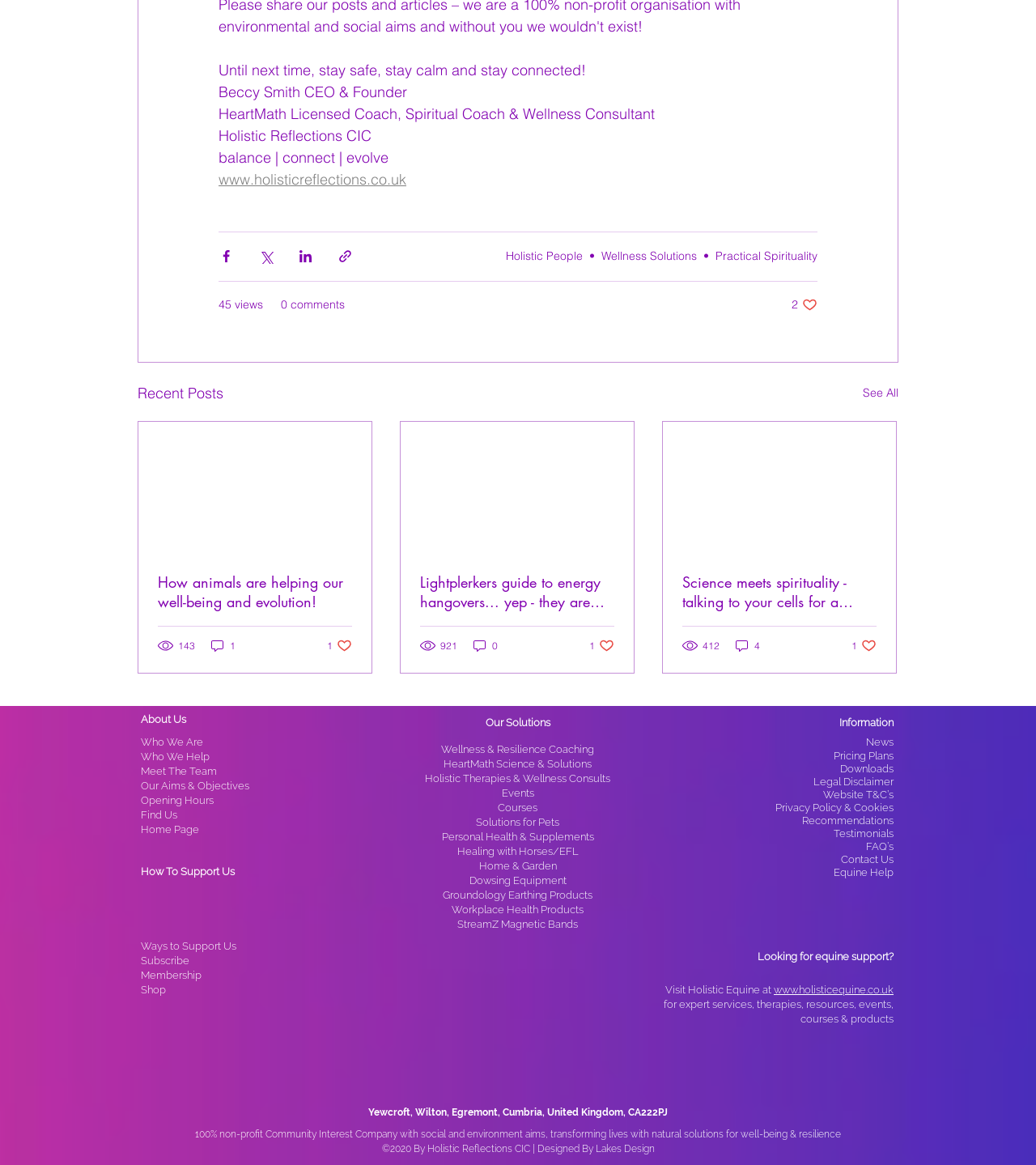Kindly determine the bounding box coordinates for the area that needs to be clicked to execute this instruction: "Visit the Holistic People page".

[0.488, 0.213, 0.562, 0.226]